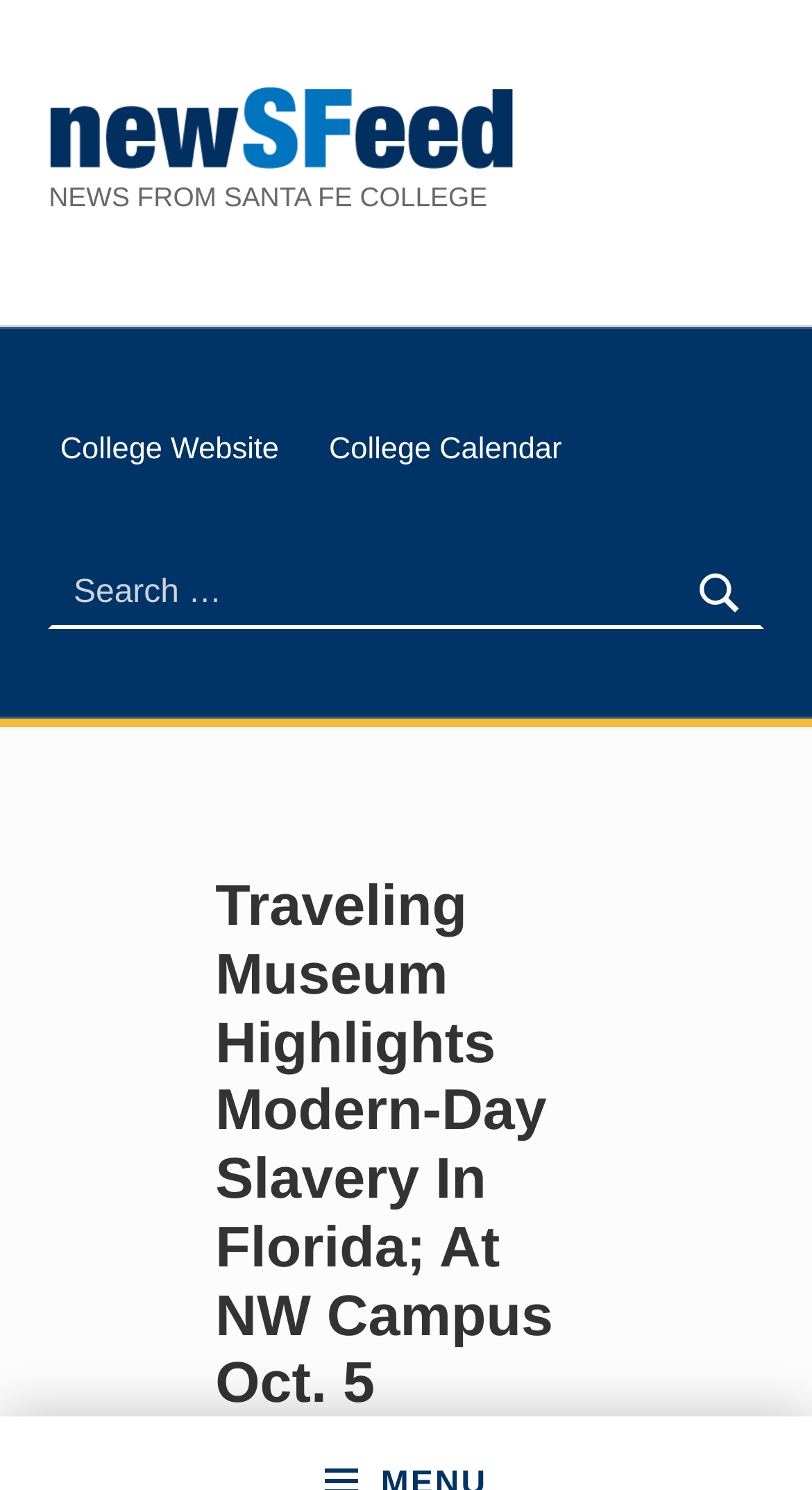Provide your answer in a single word or phrase: 
What type of content is below the header?

News